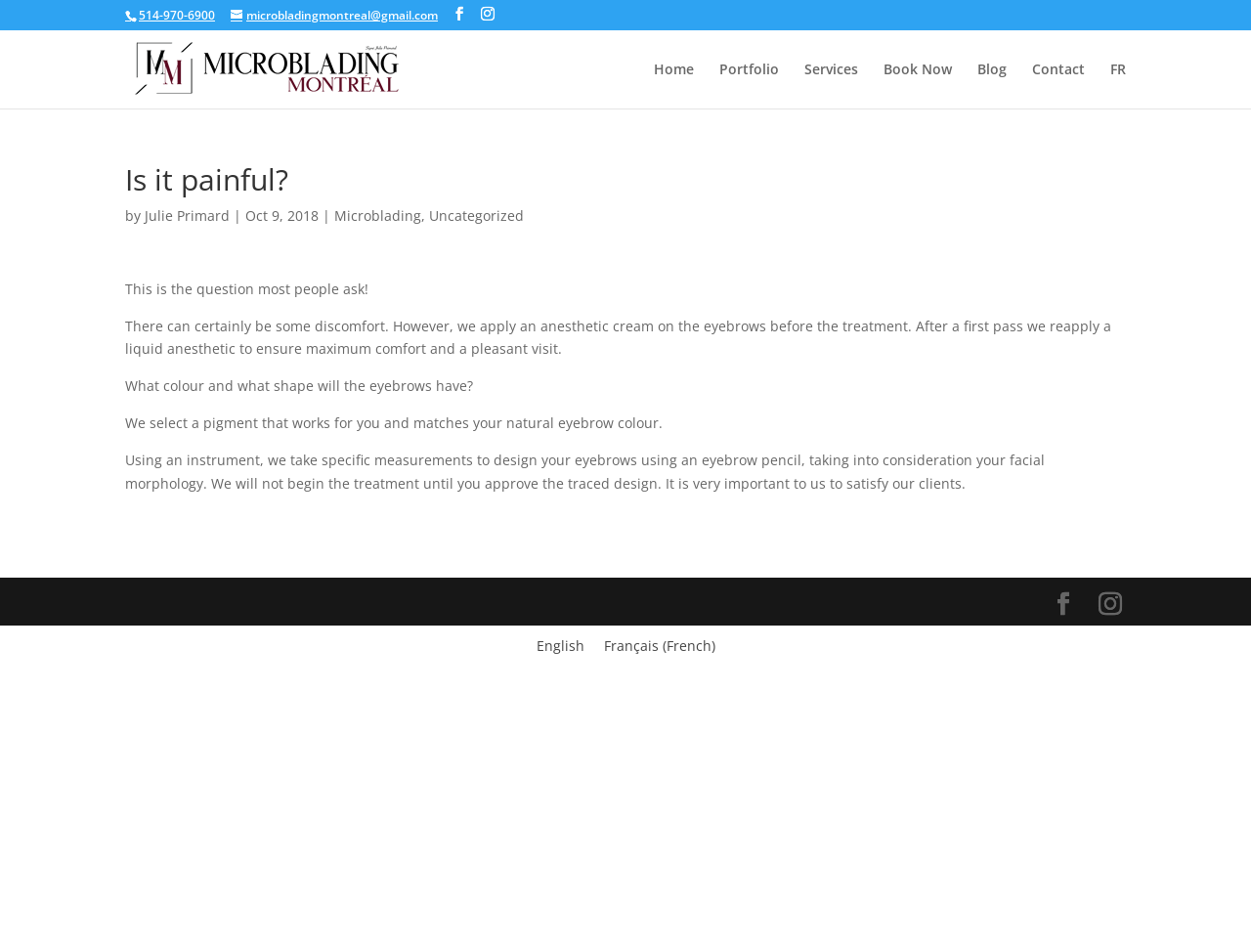Give a detailed account of the webpage.

The webpage is about Microblading Montreal, a business that provides microblading services. At the top, there are several links to social media and contact information, including a phone number, email address, and Instagram link. Below these links, there is a logo of Microblading Montreal, which is an image.

The main content of the webpage is an article that answers frequently asked questions about microblading. The article is divided into sections, each with a question and a corresponding answer. The first question is "Is it painful?" and the answer explains that while there may be some discomfort, an anesthetic cream is applied to ensure maximum comfort during the treatment.

To the right of the article, there is a navigation menu with links to different sections of the website, including Home, Portfolio, Services, Book Now, Blog, Contact, and FR (French). At the bottom of the page, there are additional links to social media and a language selection option to switch between English and French.

Throughout the article, there are several paragraphs of text that provide detailed information about microblading, including the process of designing the eyebrows and the importance of client satisfaction. The text is well-organized and easy to read, with clear headings and concise answers to the FAQs.